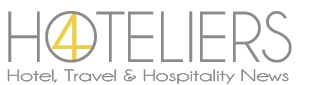What is the focus of the publication? Examine the screenshot and reply using just one word or a brief phrase.

Hospitality industry